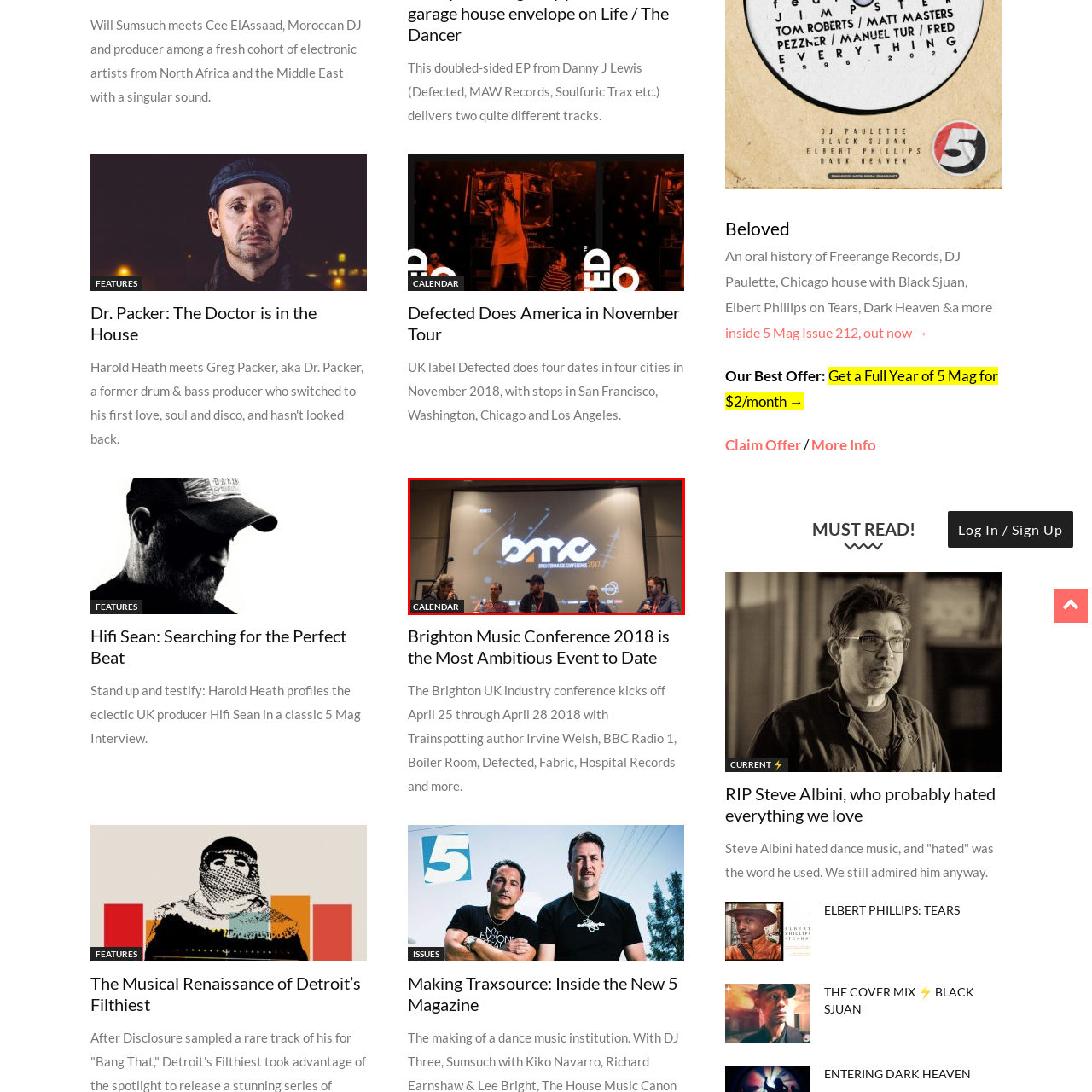Focus on the section encased in the red border, What is the setting of the event? Give your response as a single word or phrase.

conference room